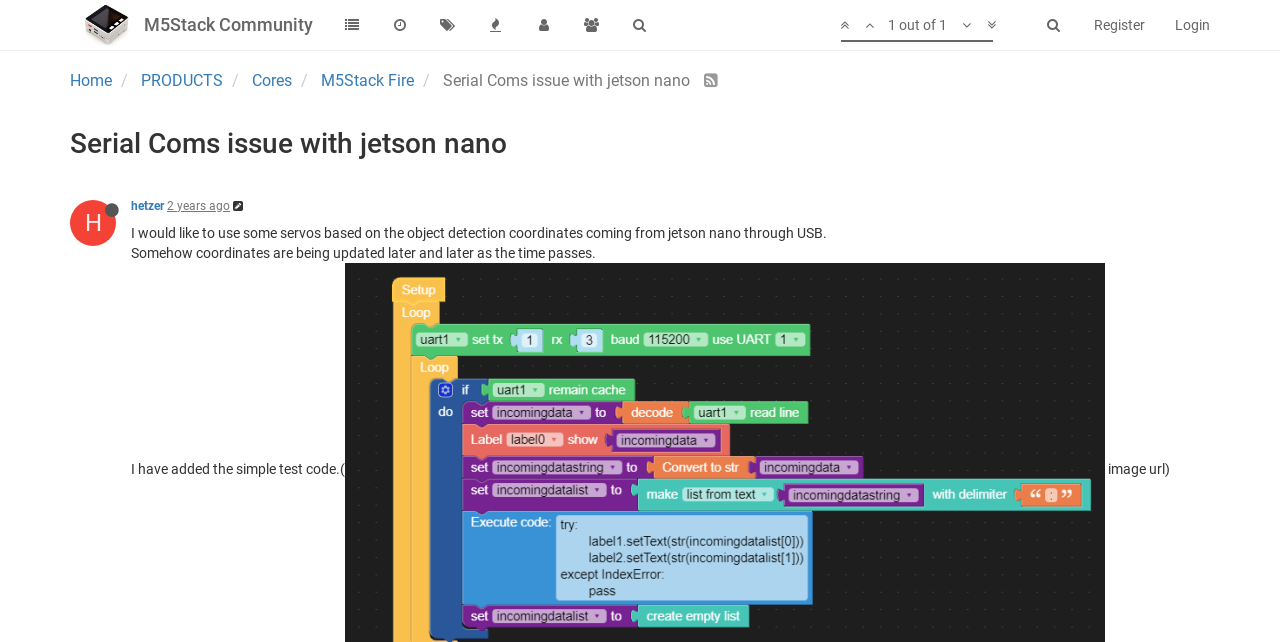Refer to the element description 1 out of 1 and identify the corresponding bounding box in the screenshot. Format the coordinates as (top-left x, top-left y, bottom-right x, bottom-right y) with values in the range of 0 to 1.

[0.69, 0.023, 0.744, 0.055]